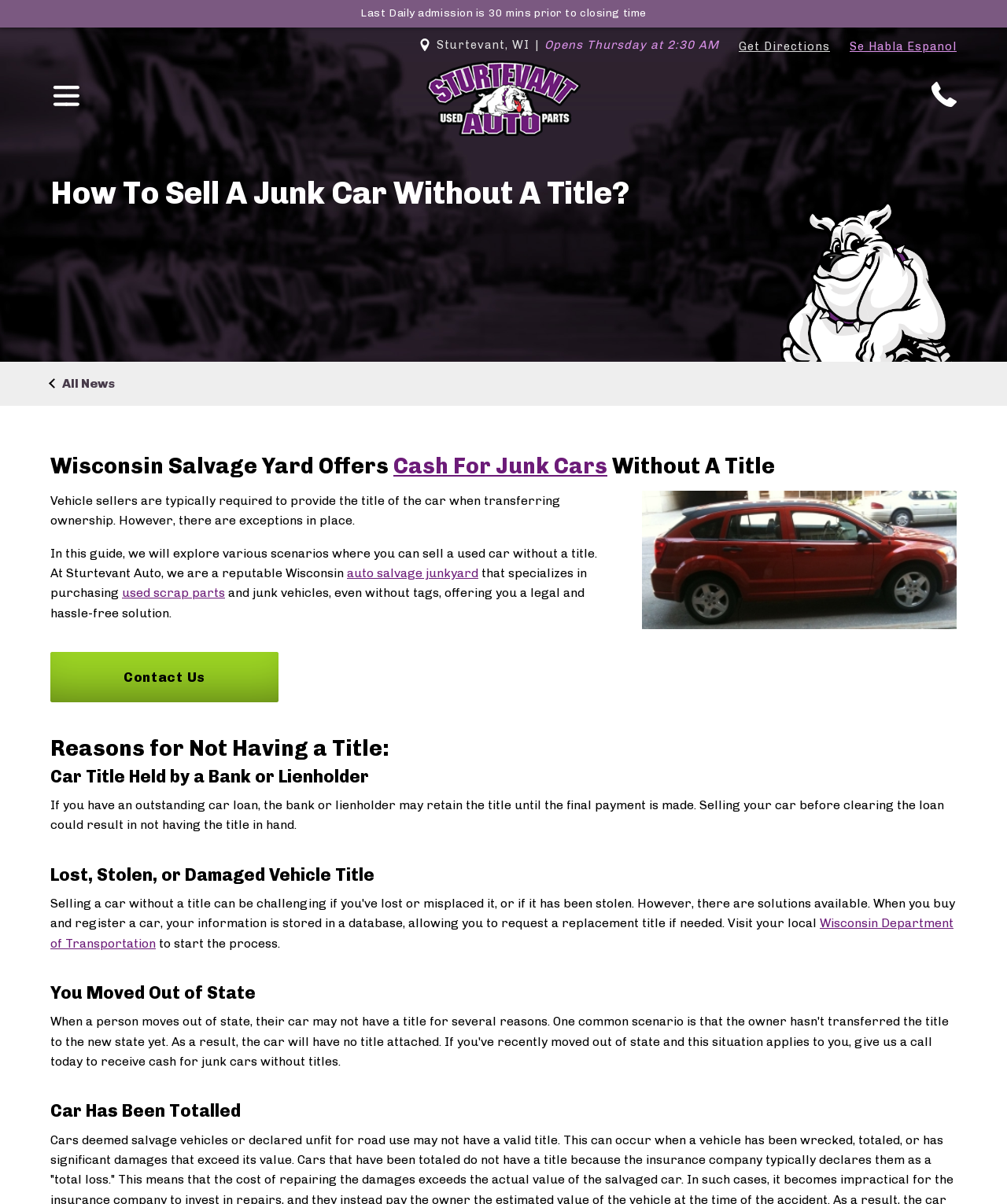Could you please study the image and provide a detailed answer to the question:
What happens to a car title when you move out of state?

The webpage mentions that moving out of state is one of the reasons for not having a title, but it does not explicitly state what happens to the title in this scenario.